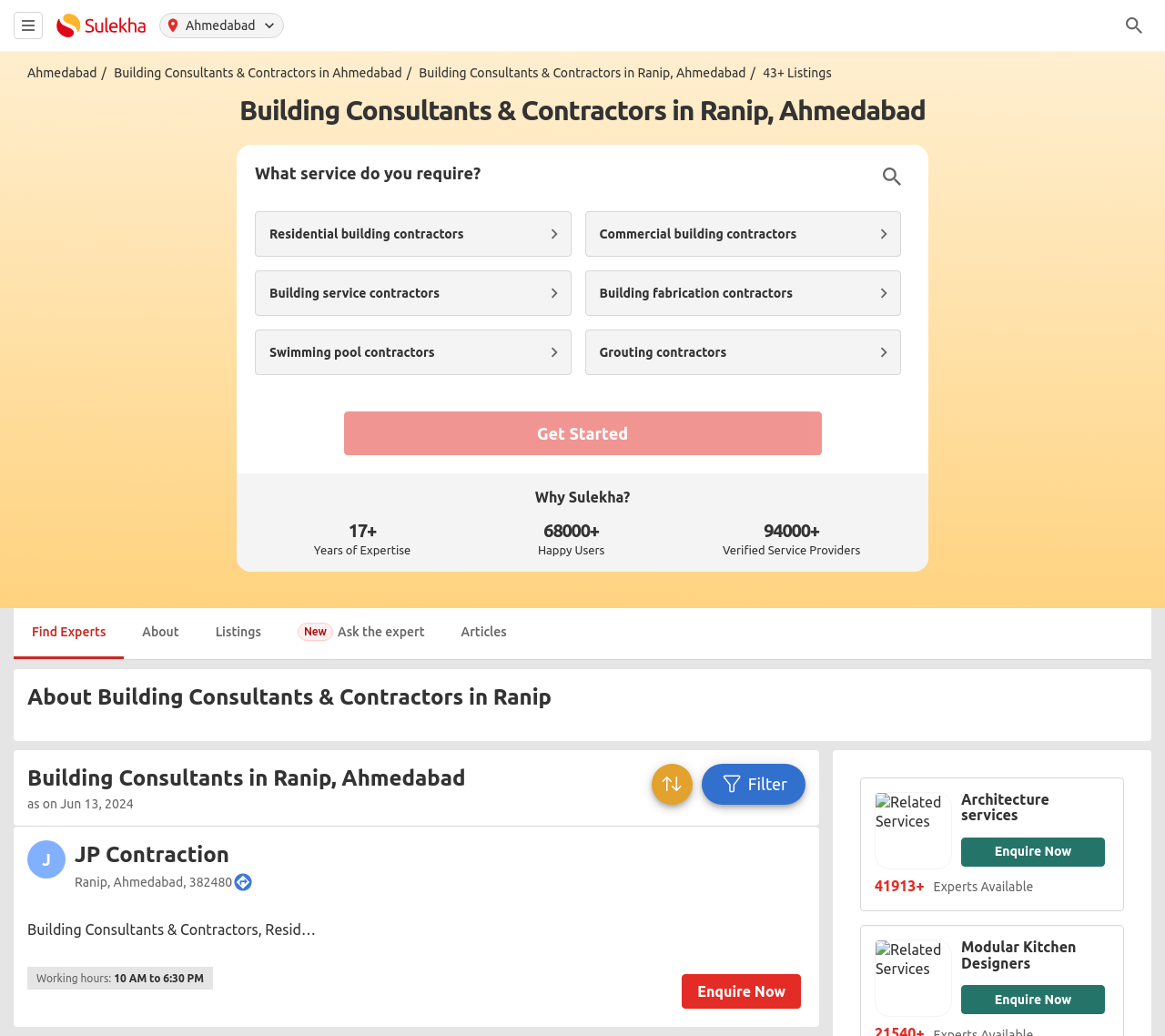What is the expertise of the service providers listed on this webpage?
By examining the image, provide a one-word or phrase answer.

17+ years